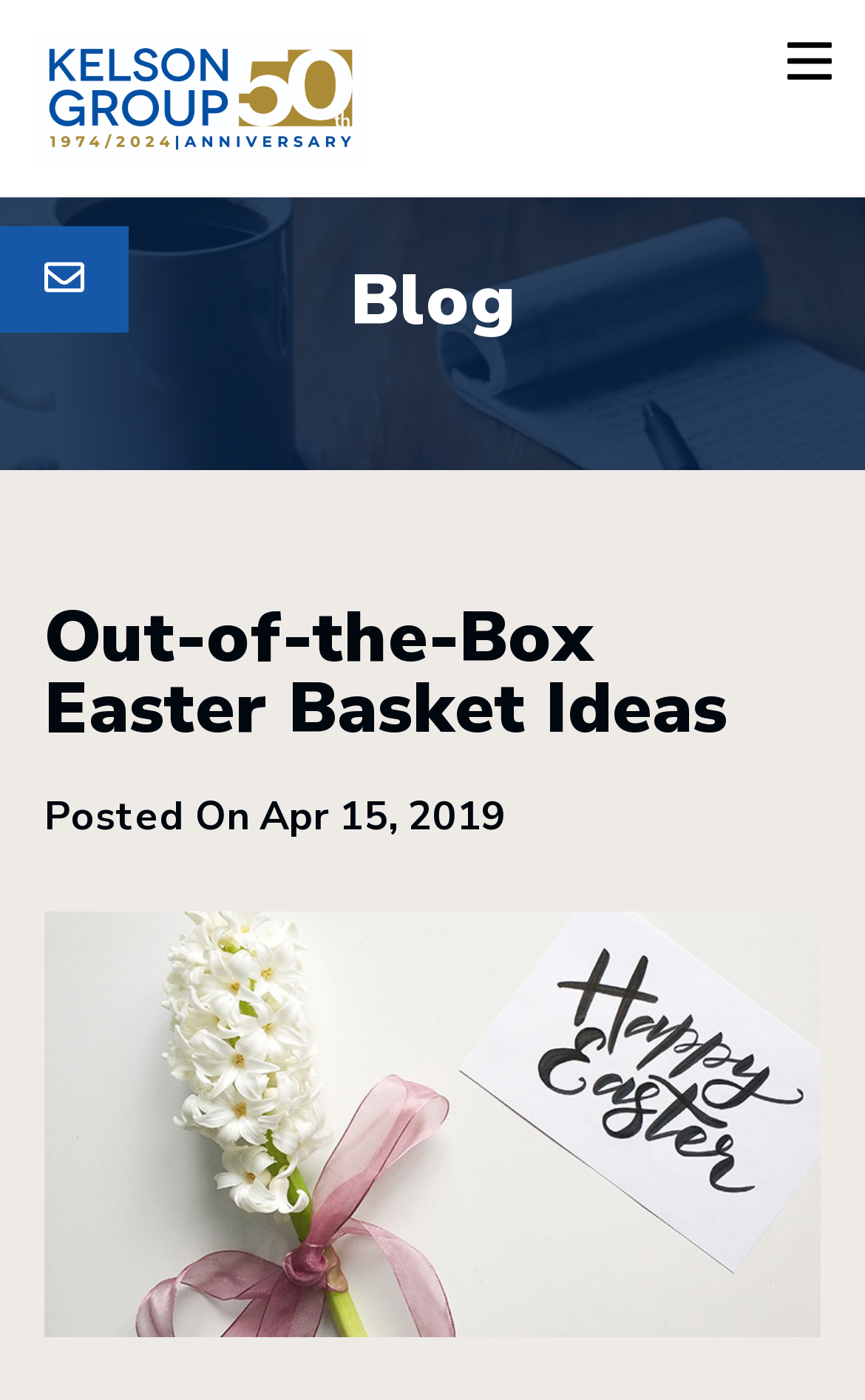What is the date of the Easter basket ideas post?
Based on the image, provide a one-word or brief-phrase response.

Apr 15, 2019